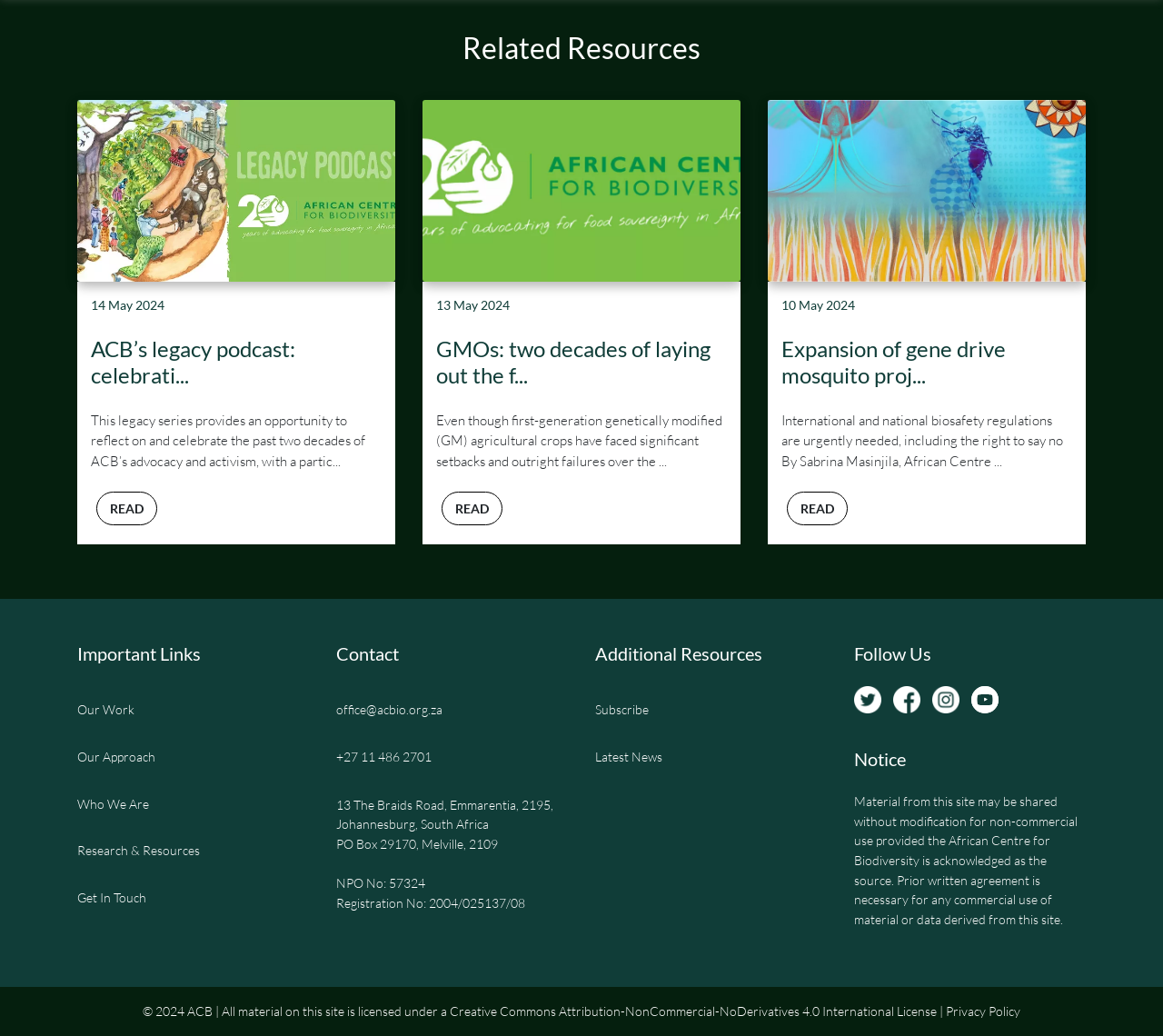What is the name of the organization?
Based on the screenshot, give a detailed explanation to answer the question.

The name of the organization can be found in the 'Who We Are' link and also in the 'Notice' section where it is mentioned as the source of material shared from the site.